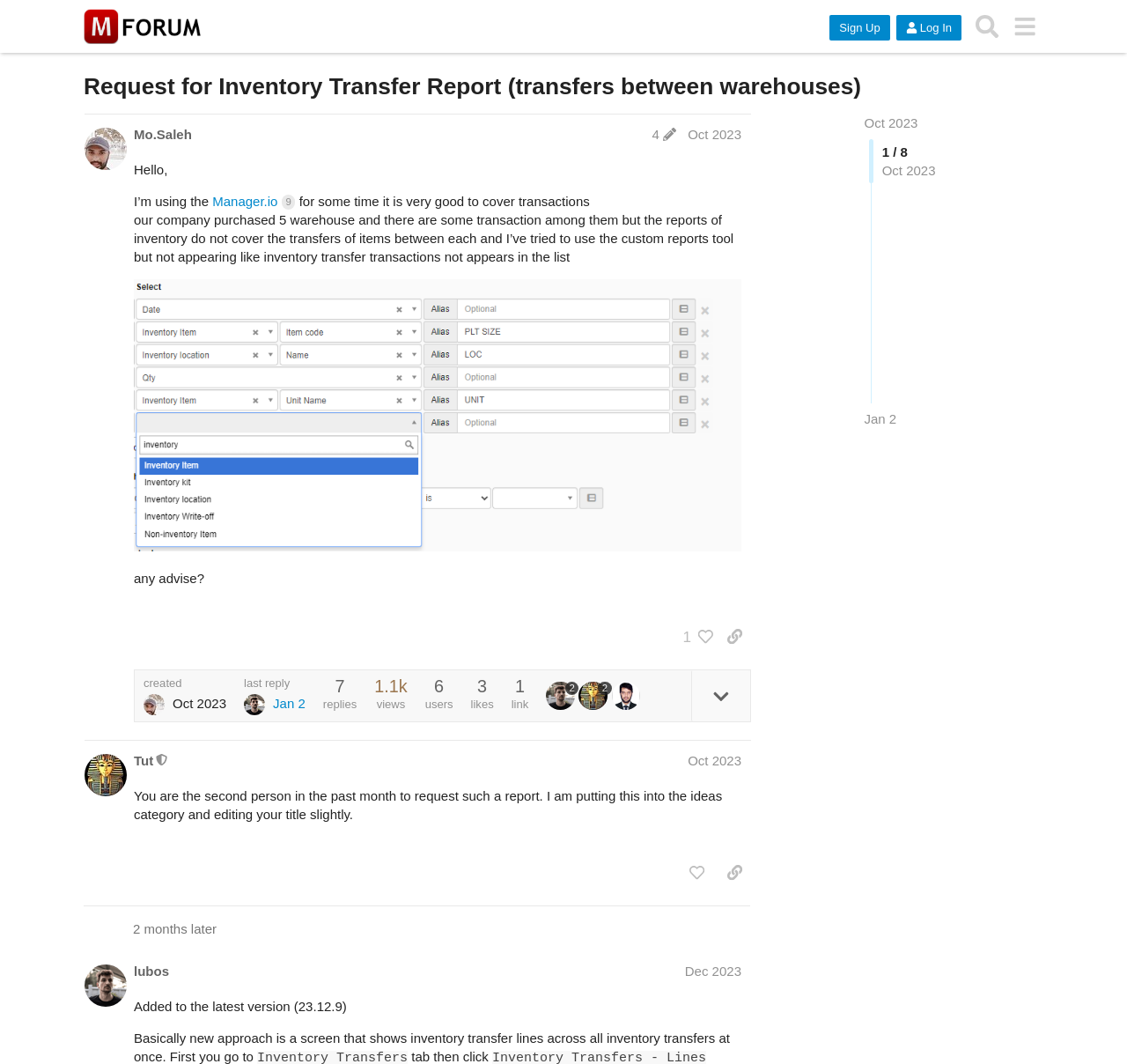Locate the bounding box coordinates of the region to be clicked to comply with the following instruction: "Like this post". The coordinates must be four float numbers between 0 and 1, in the form [left, top, right, bottom].

[0.604, 0.806, 0.633, 0.834]